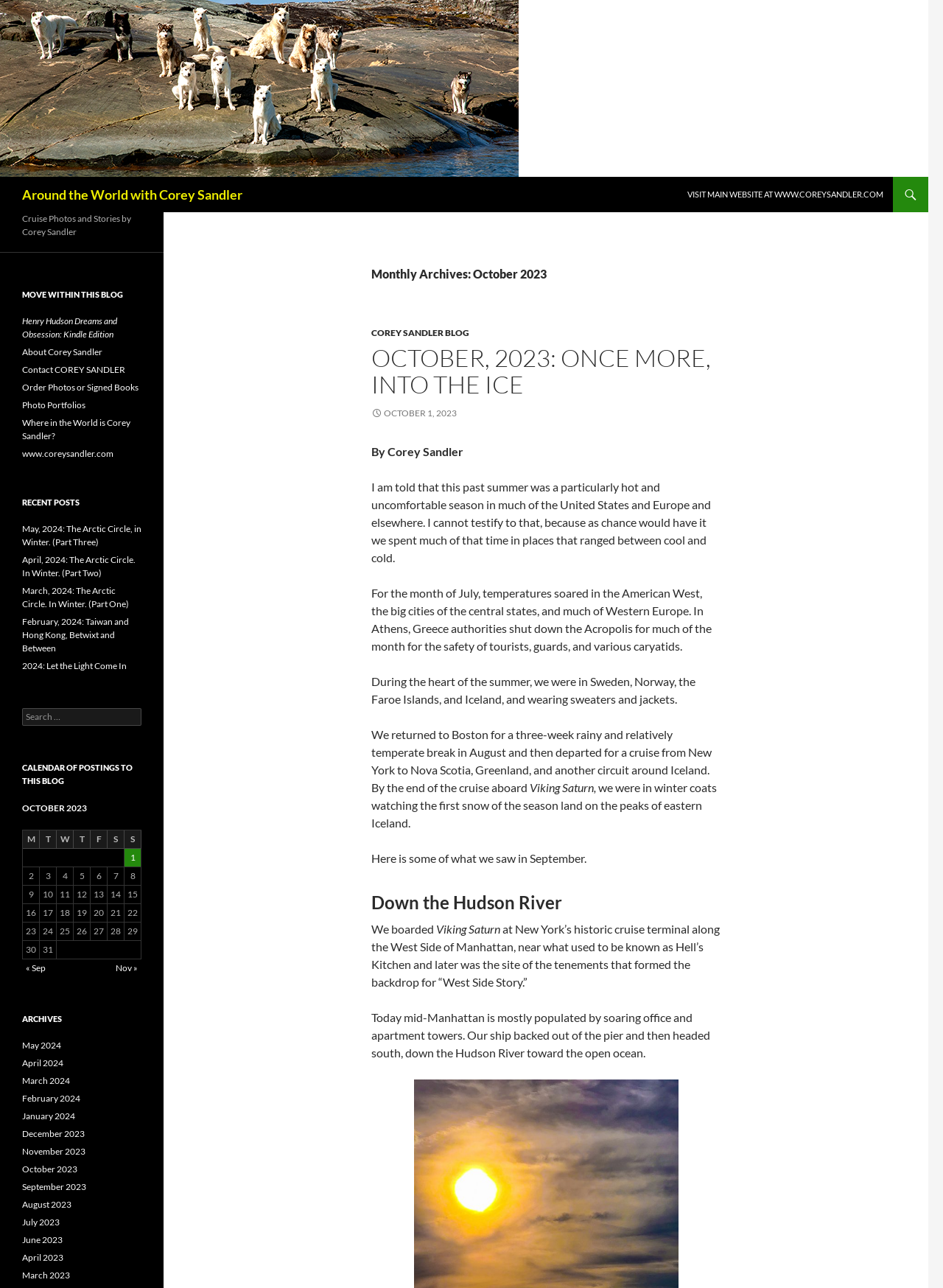Using the provided element description "Read more...", determine the bounding box coordinates of the UI element.

None